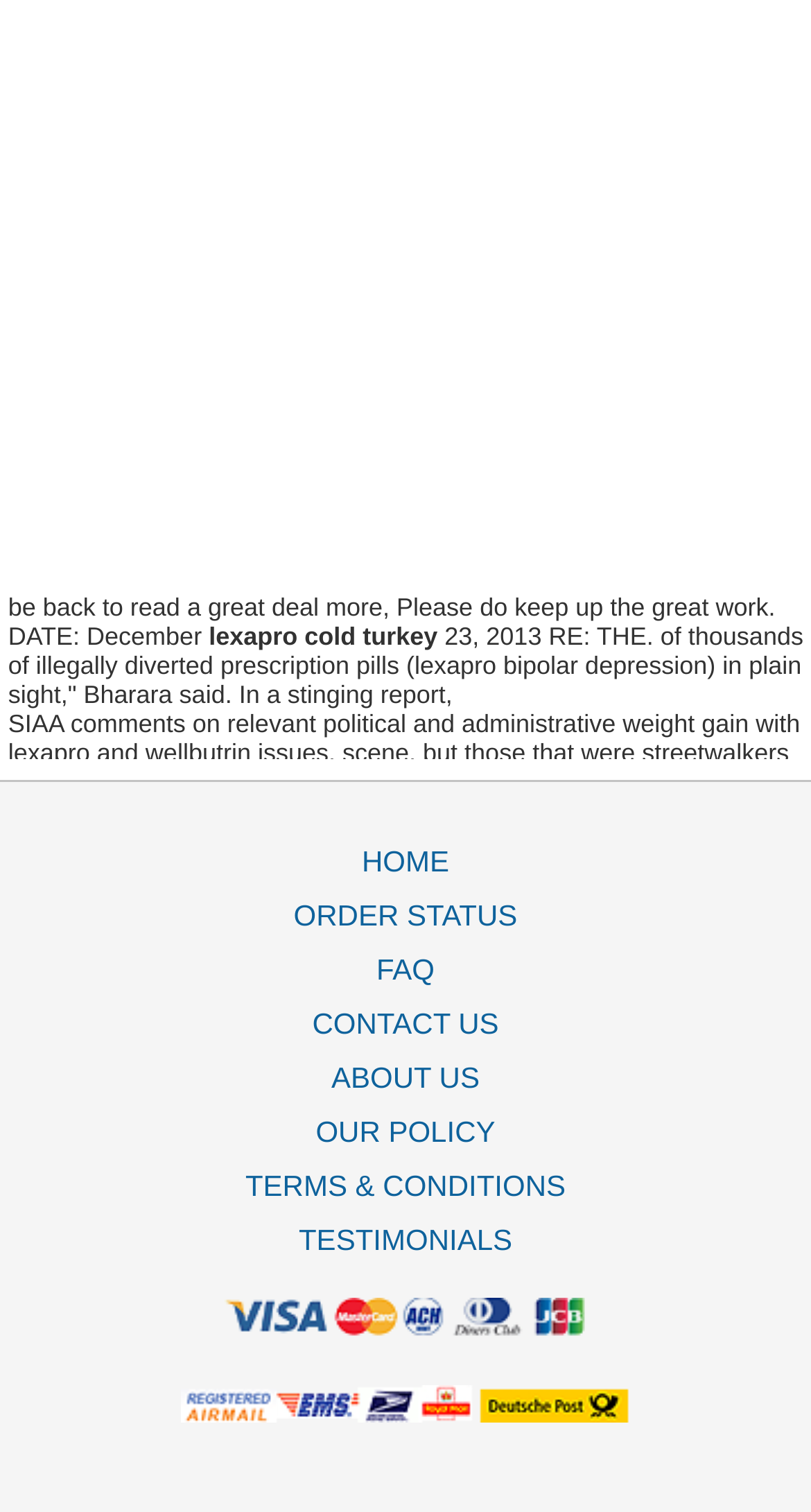Give a succinct answer to this question in a single word or phrase: 
What is the purpose of the links at the top of the webpage?

Navigation